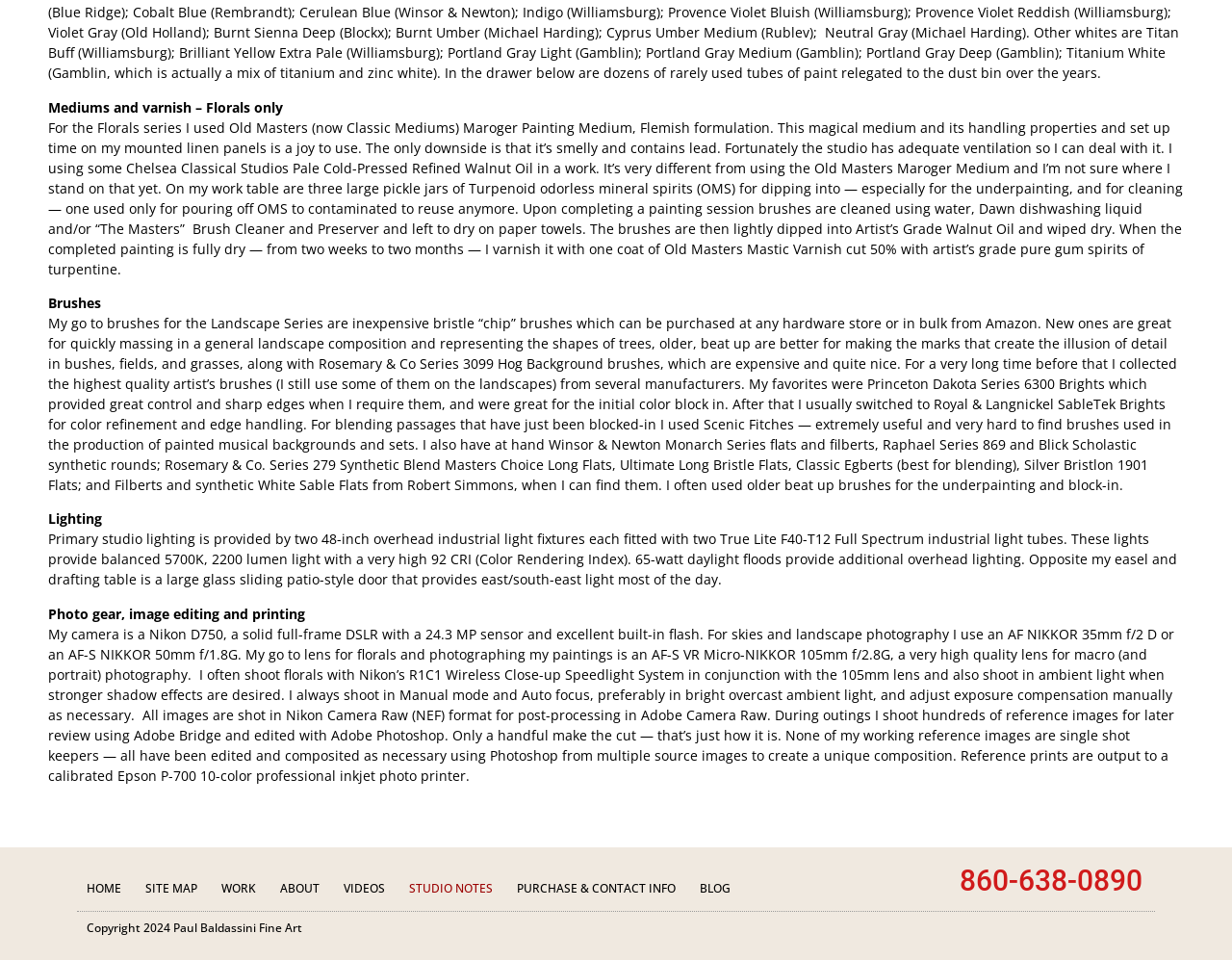Give a concise answer of one word or phrase to the question: 
What is the primary source of lighting in the artist's studio?

overhead industrial light fixtures